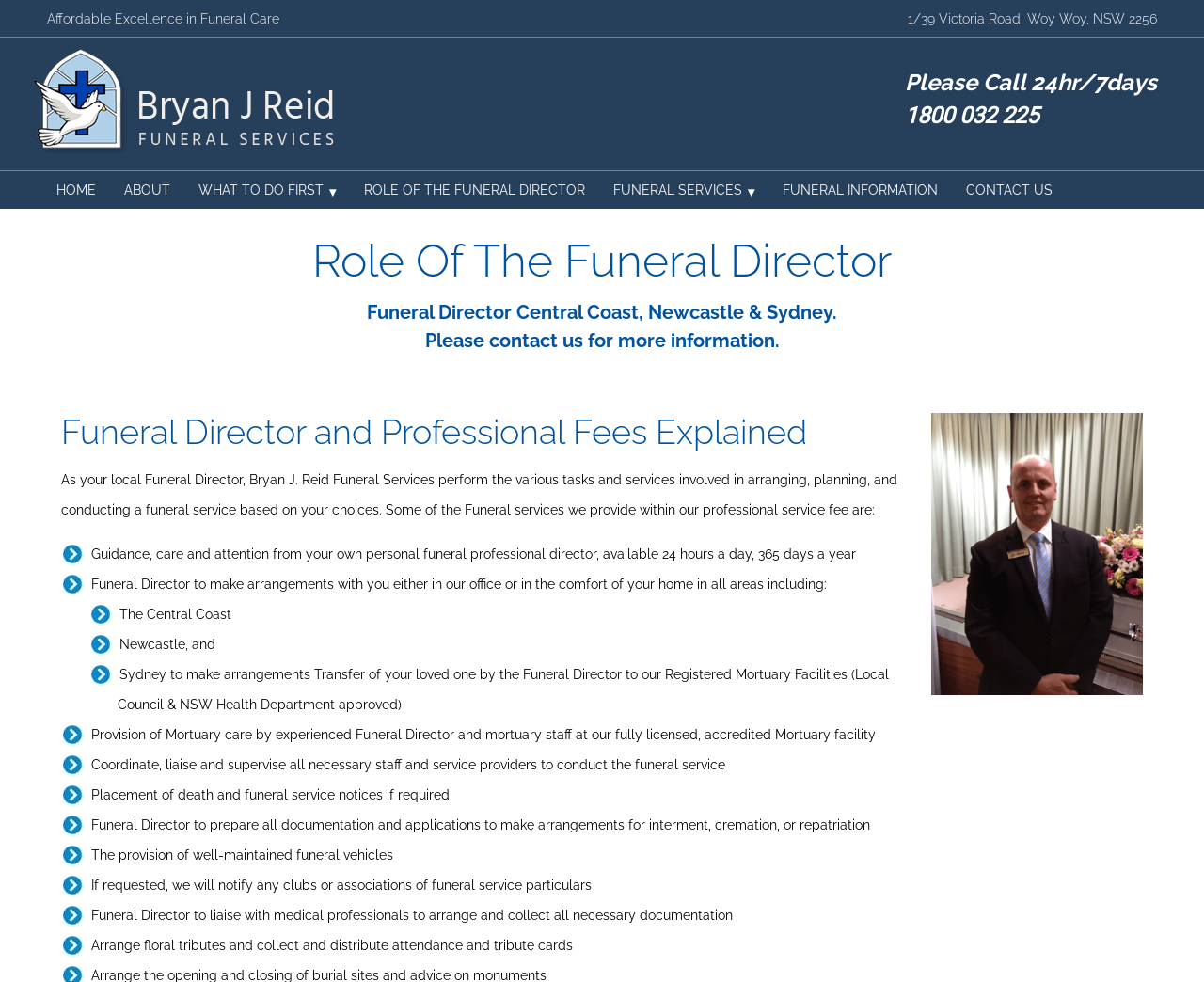Could you highlight the region that needs to be clicked to execute the instruction: "Contact the funeral service"?

[0.791, 0.174, 0.886, 0.213]